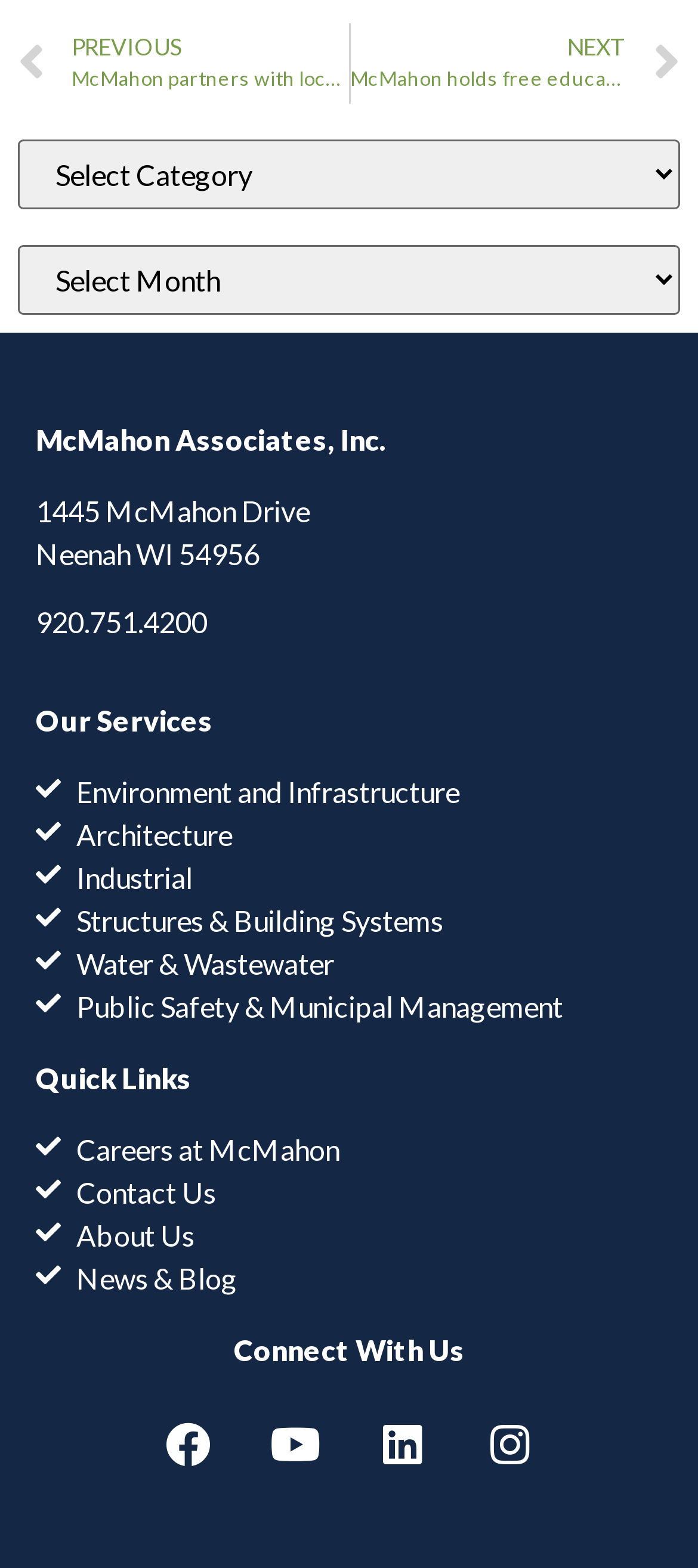Find the bounding box coordinates for the area you need to click to carry out the instruction: "Click on 'Child Modeling in India: A Comprehensive Guide for Parents and Aspiring Models'". The coordinates should be four float numbers between 0 and 1, indicated as [left, top, right, bottom].

None